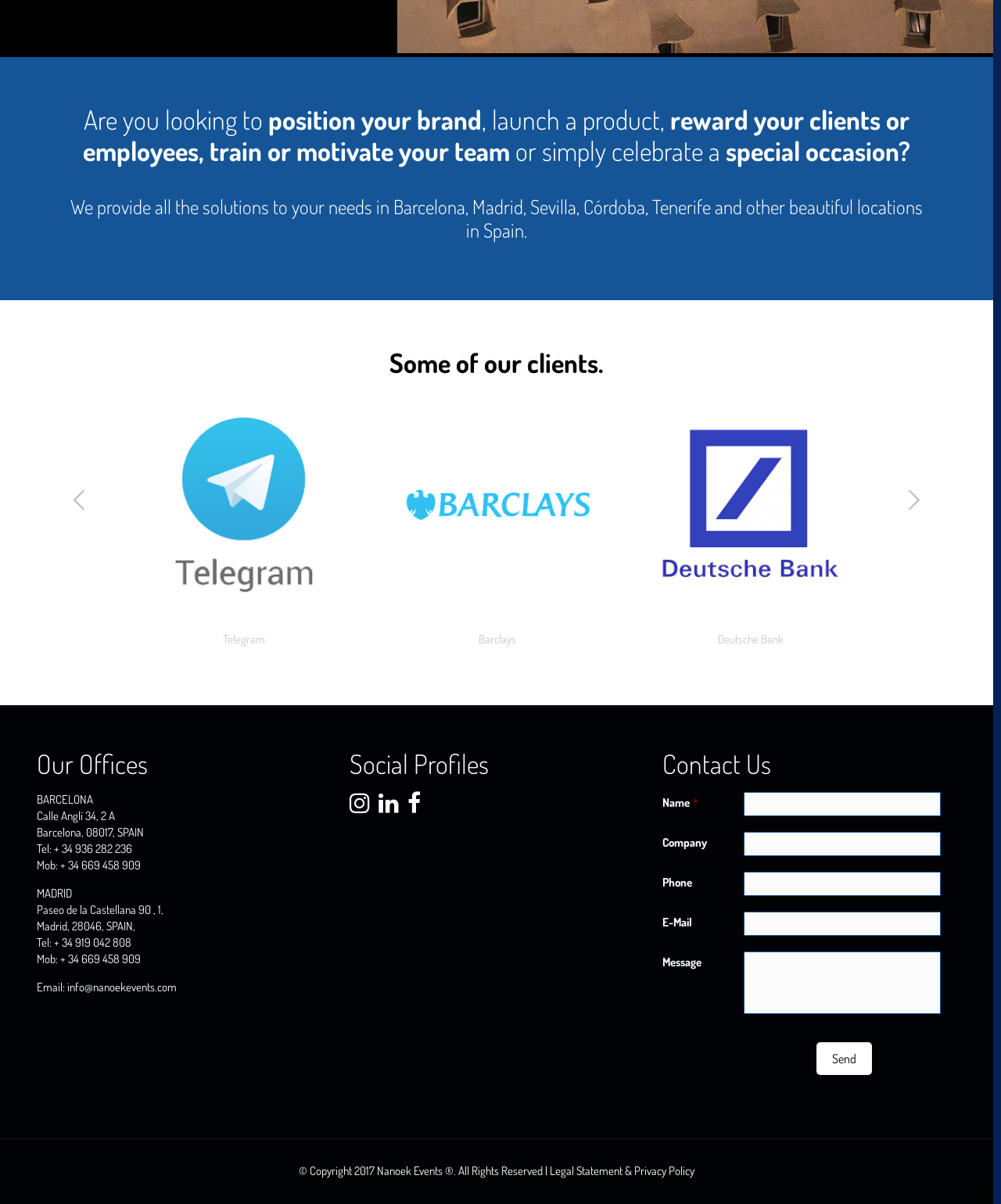Identify the bounding box coordinates of the region I need to click to complete this instruction: "Enter your name in the contact form".

[0.743, 0.658, 0.94, 0.678]